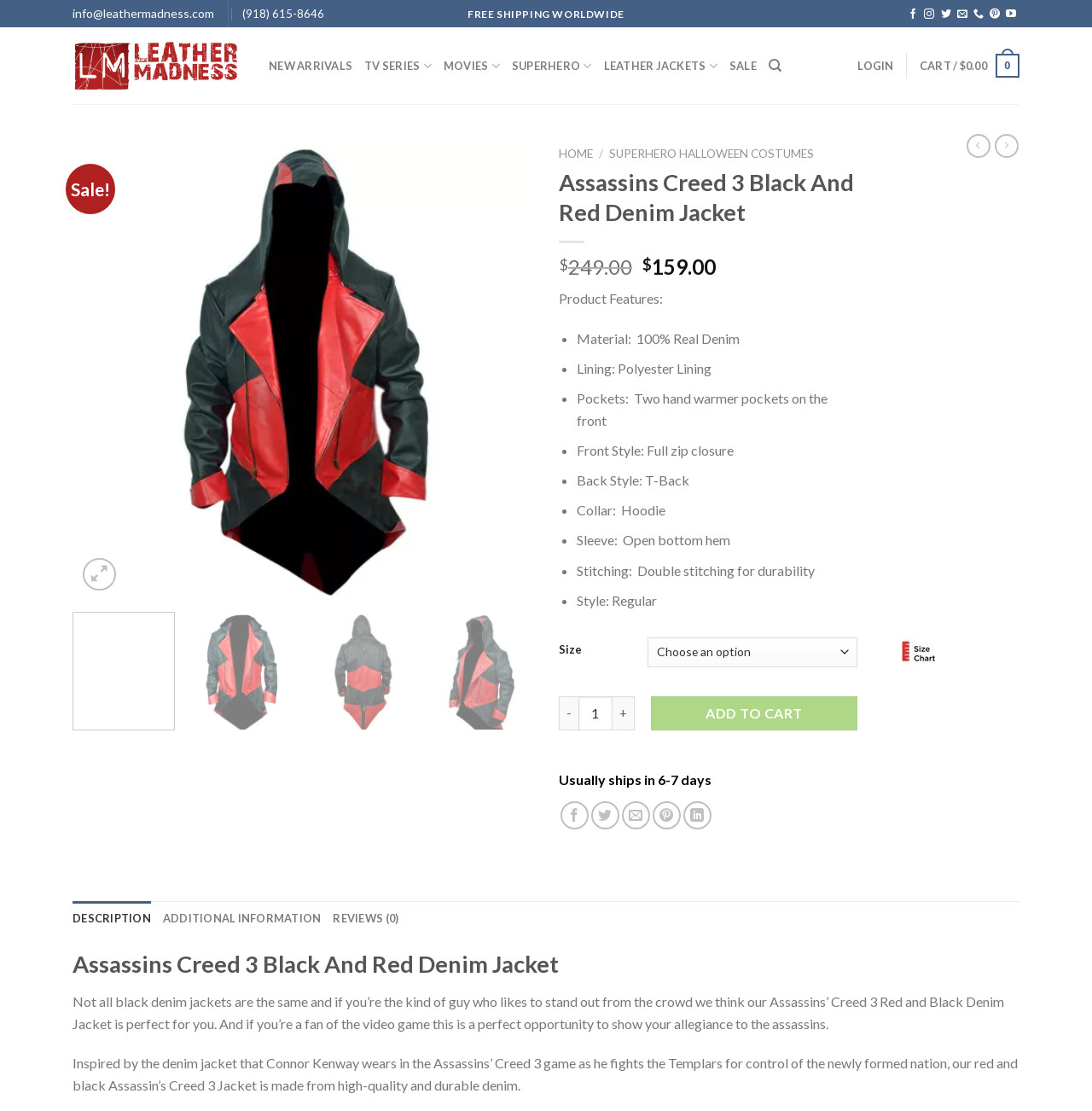Identify the bounding box coordinates for the UI element that matches this description: "title="Zoom"".

[0.076, 0.502, 0.106, 0.532]